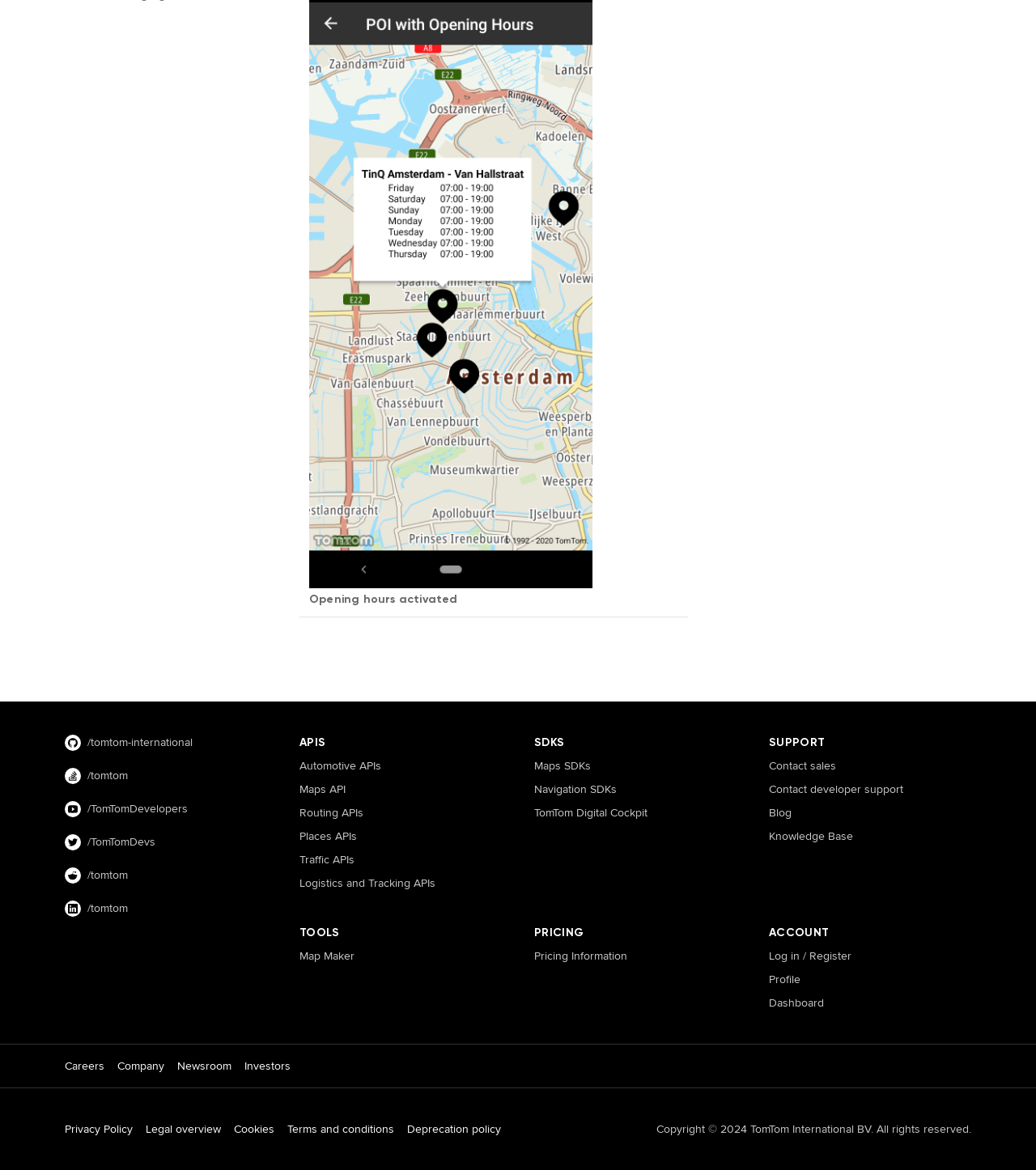Locate the bounding box coordinates of the element's region that should be clicked to carry out the following instruction: "Click Contact sales". The coordinates need to be four float numbers between 0 and 1, i.e., [left, top, right, bottom].

[0.742, 0.648, 0.938, 0.662]